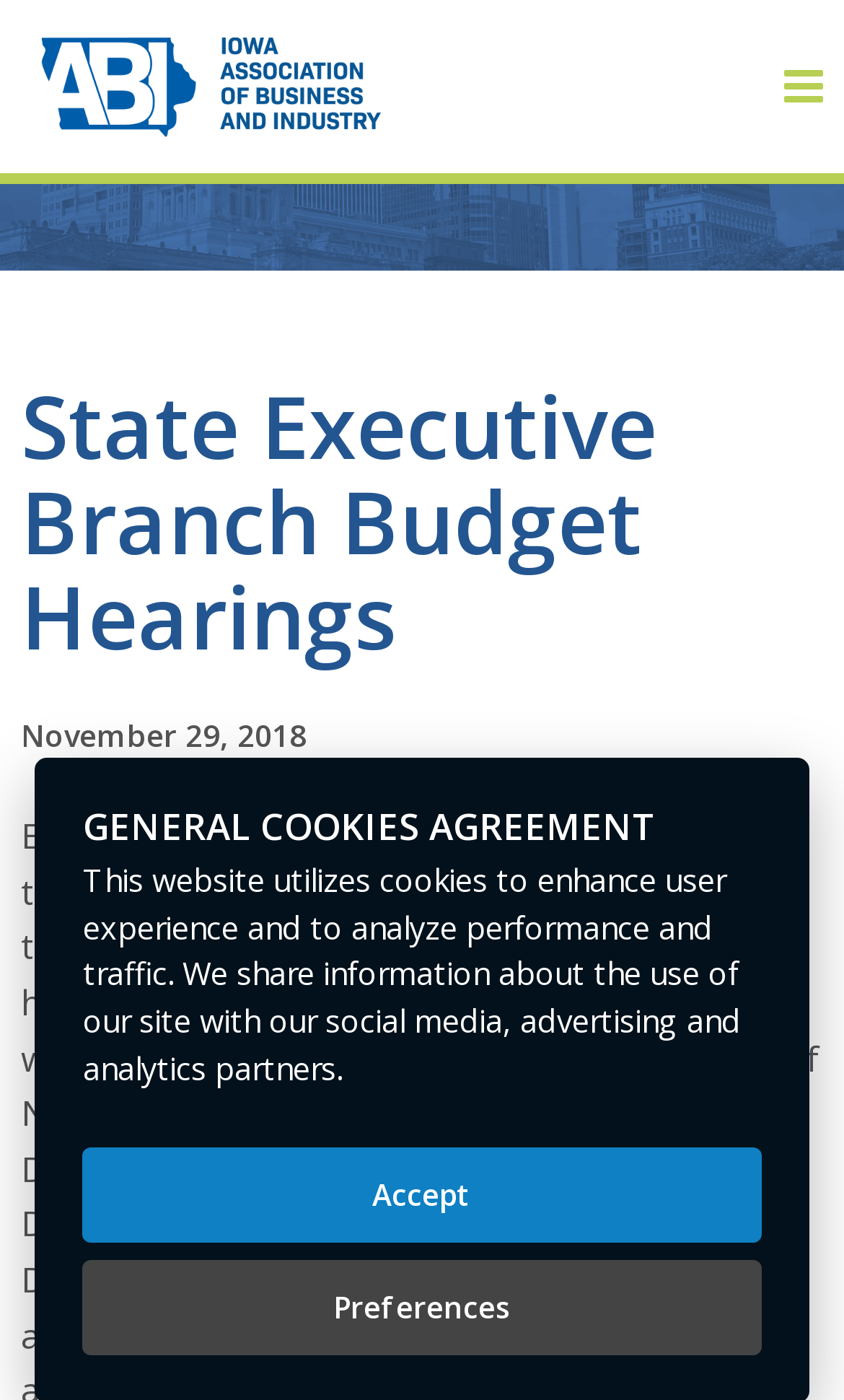Please examine the image and provide a detailed answer to the question: What is the date of the budget hearings?

The date of the budget hearings is mentioned as 'November 29, 2018' on the webpage, which is located below the main heading.